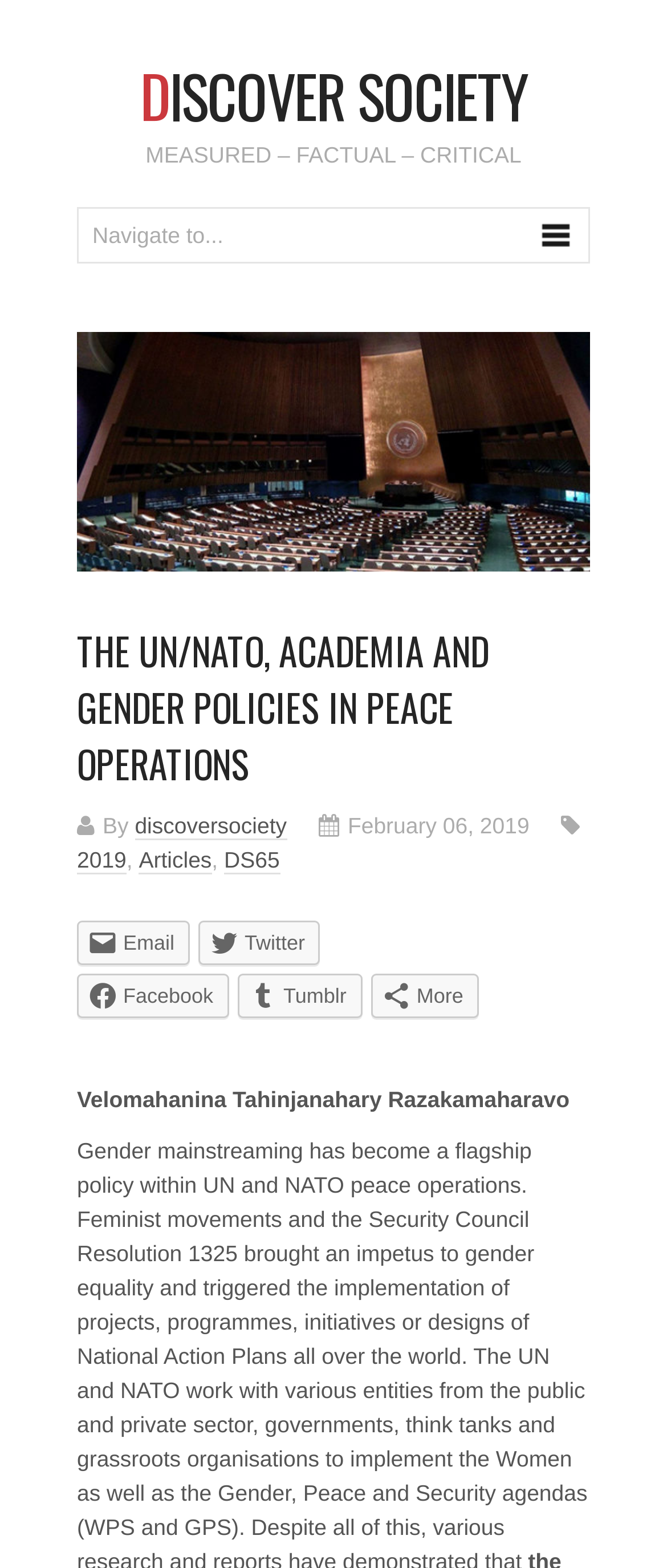Identify the bounding box coordinates of the clickable region necessary to fulfill the following instruction: "Visit the author's page by clicking on 'discoversociety'". The bounding box coordinates should be four float numbers between 0 and 1, i.e., [left, top, right, bottom].

[0.202, 0.519, 0.43, 0.536]